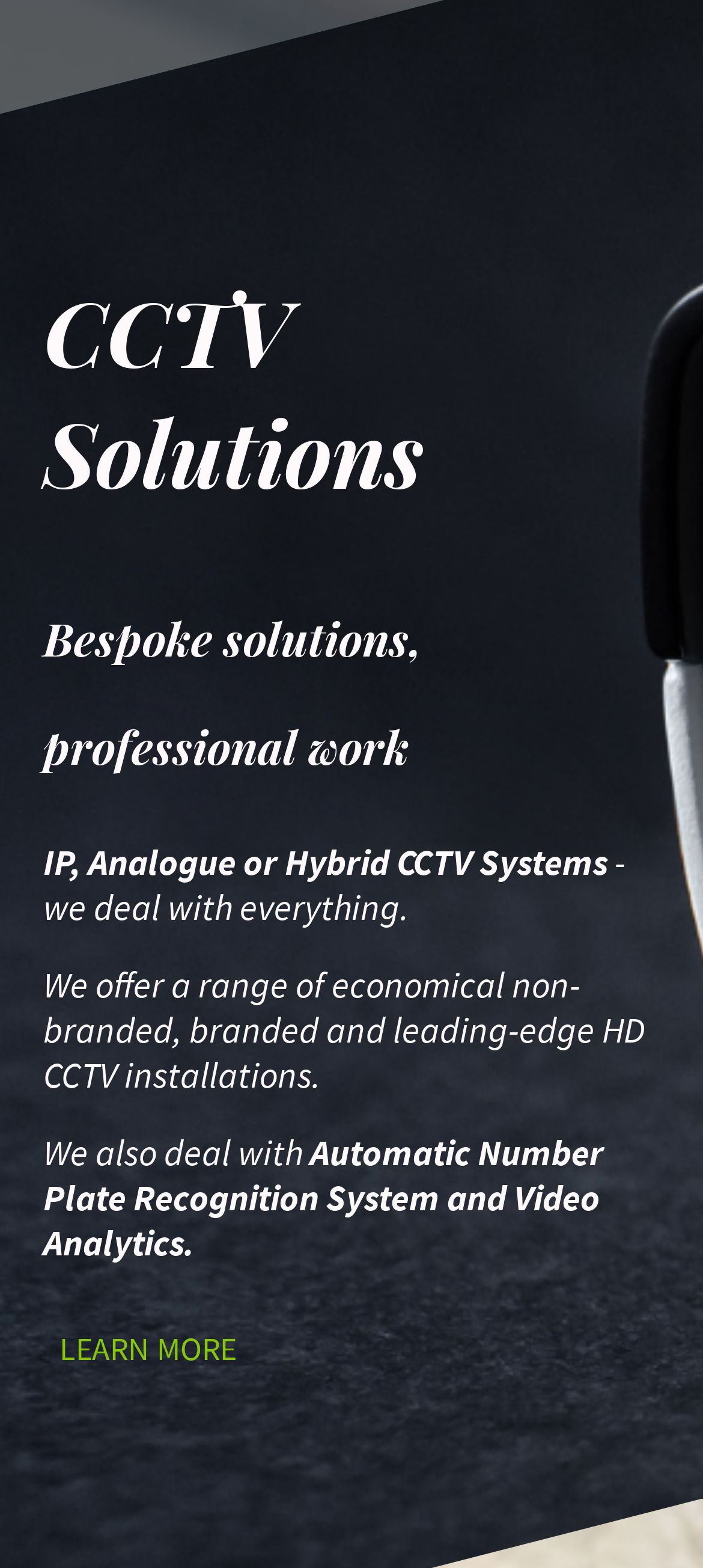What additional features are mentioned?
Carefully examine the image and provide a detailed answer to the question.

The StaticText element 'Automatic Number Plate Recognition System and Video Analytics' mentions these additional features.